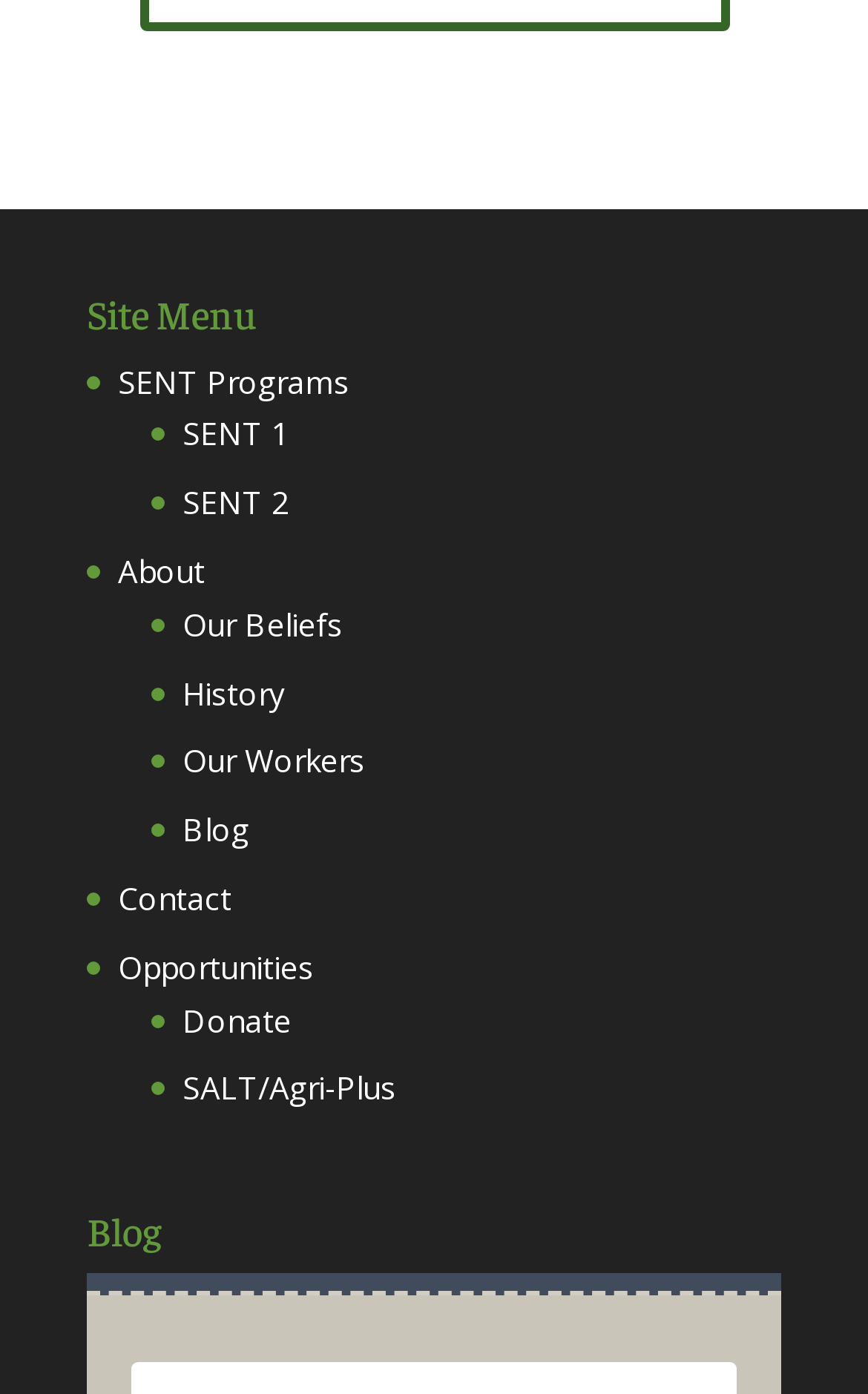Respond concisely with one word or phrase to the following query:
How many links are under 'About'?

3